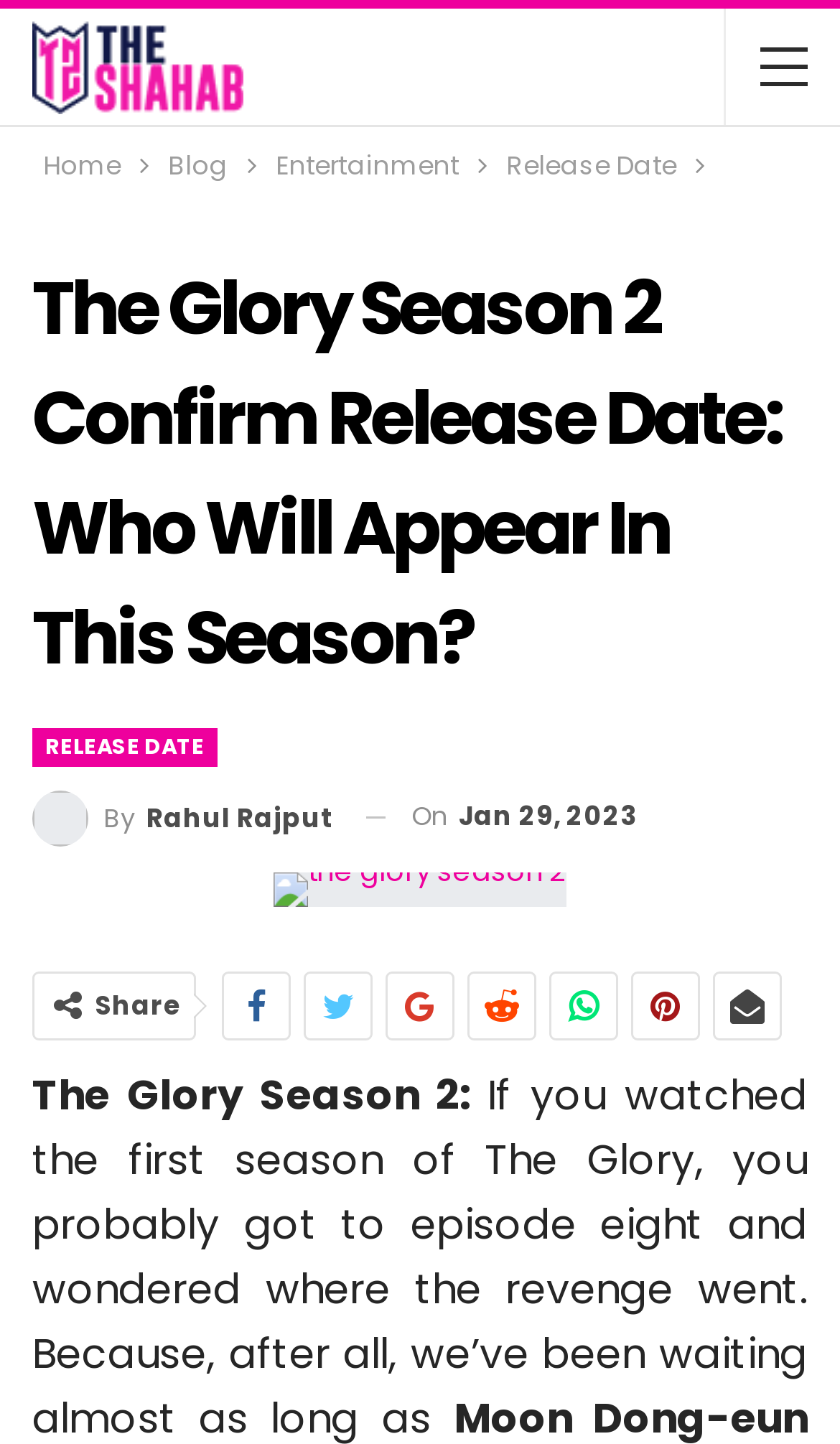Provide a brief response to the question below using a single word or phrase: 
How many social media sharing options are available?

6